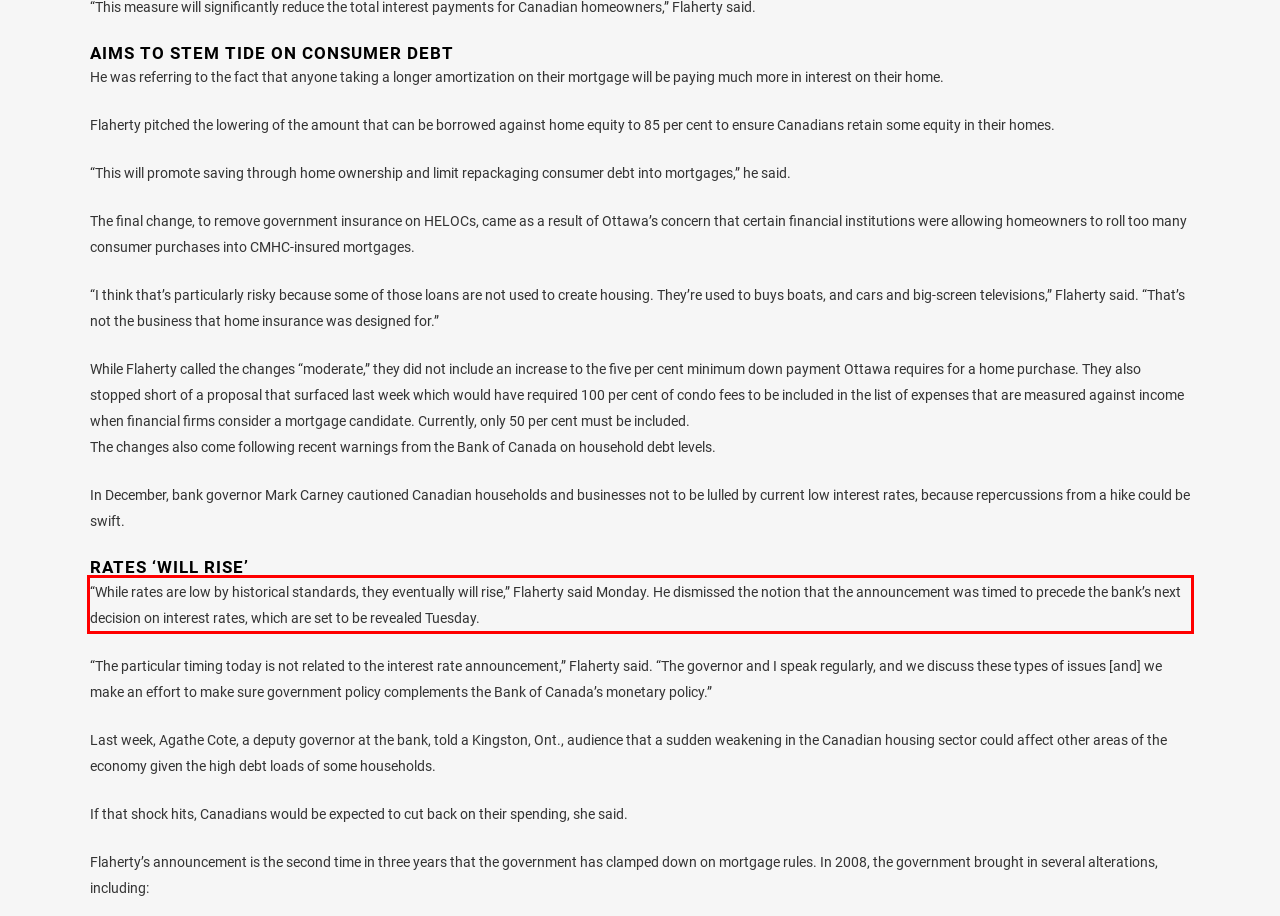You are provided with a webpage screenshot that includes a red rectangle bounding box. Extract the text content from within the bounding box using OCR.

“While rates are low by historical standards, they eventually will rise,” Flaherty said Monday. He dismissed the notion that the announcement was timed to precede the bank’s next decision on interest rates, which are set to be revealed Tuesday.